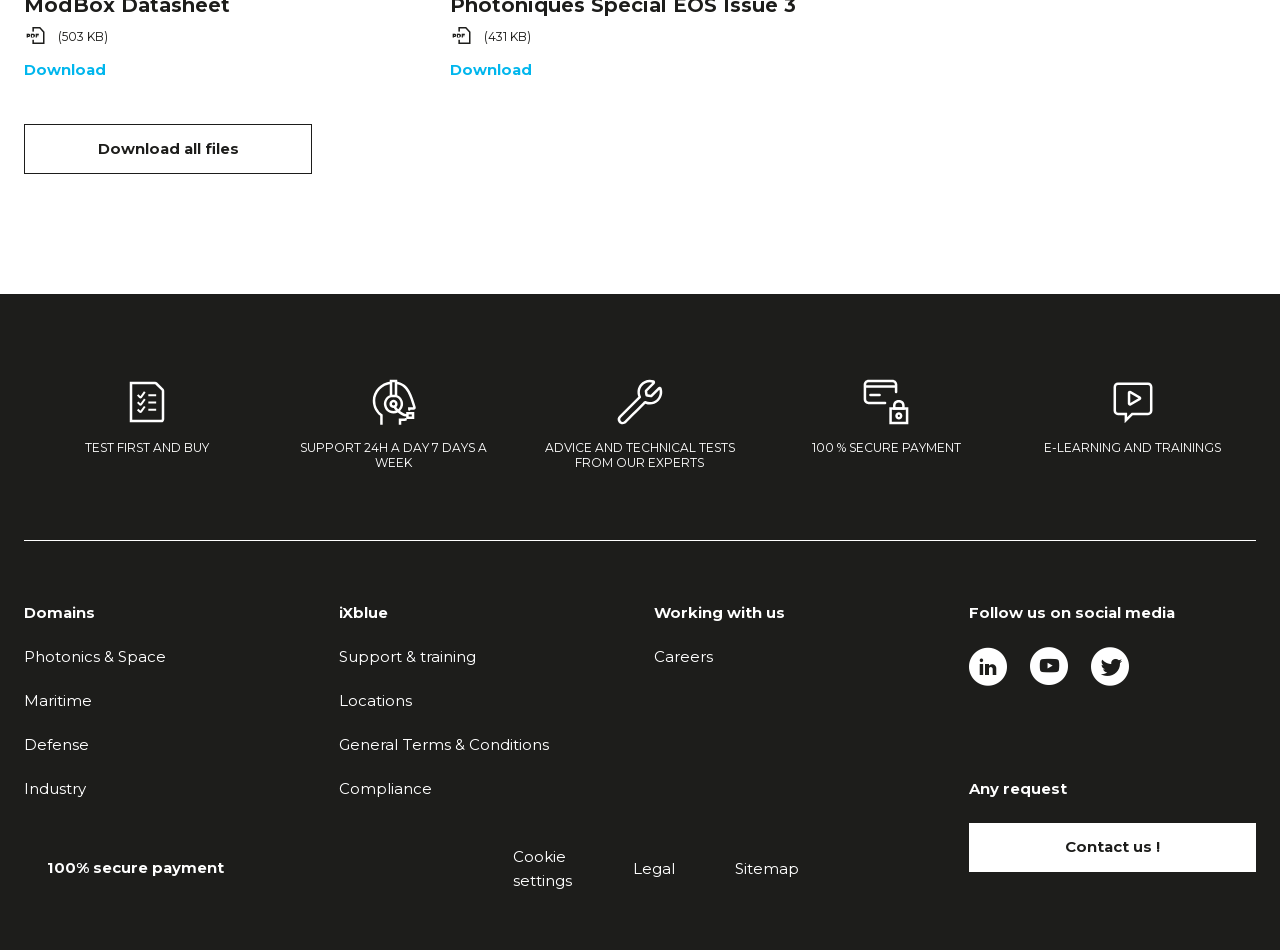Provide a single word or phrase to answer the given question: 
What is the theme of the image at the top of the webpage?

TEST FIRST AND BUY